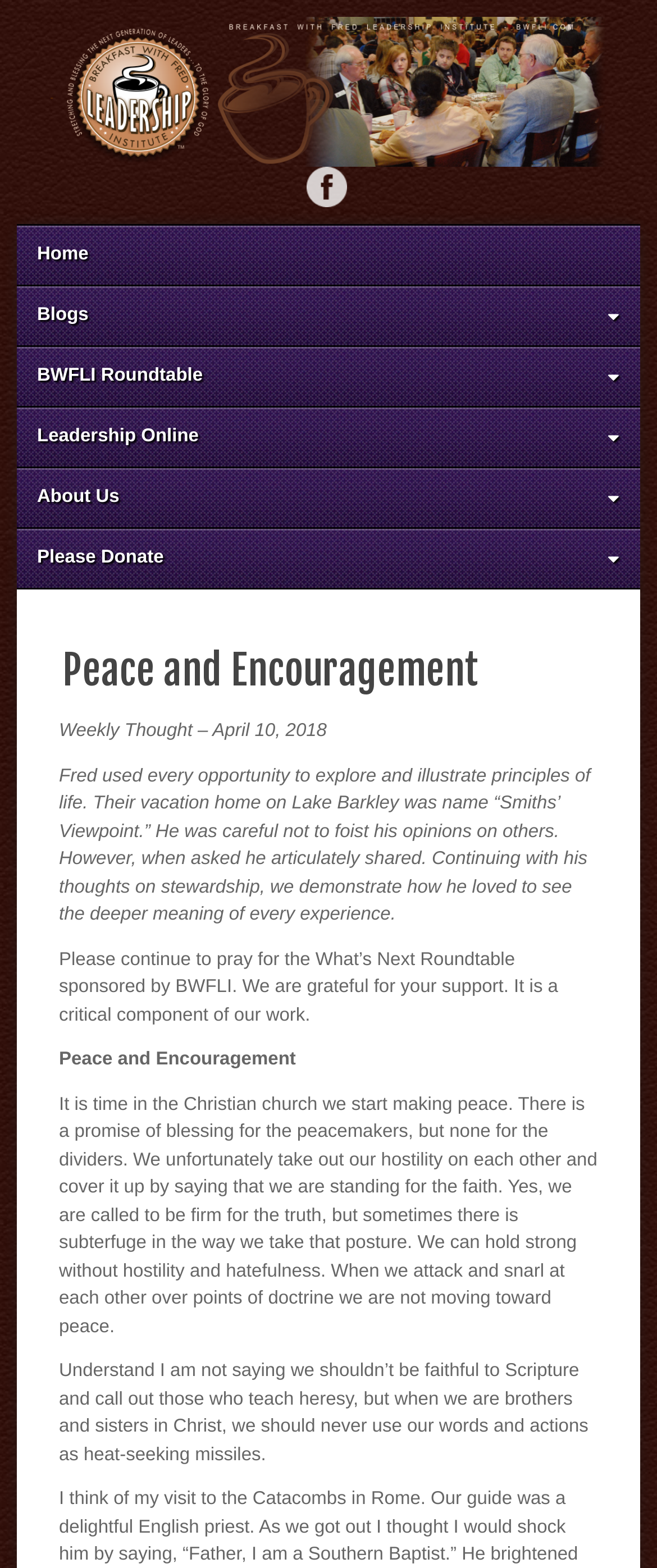Please find and report the bounding box coordinates of the element to click in order to perform the following action: "Learn about the Leadership Online program". The coordinates should be expressed as four float numbers between 0 and 1, in the format [left, top, right, bottom].

[0.026, 0.26, 0.974, 0.298]